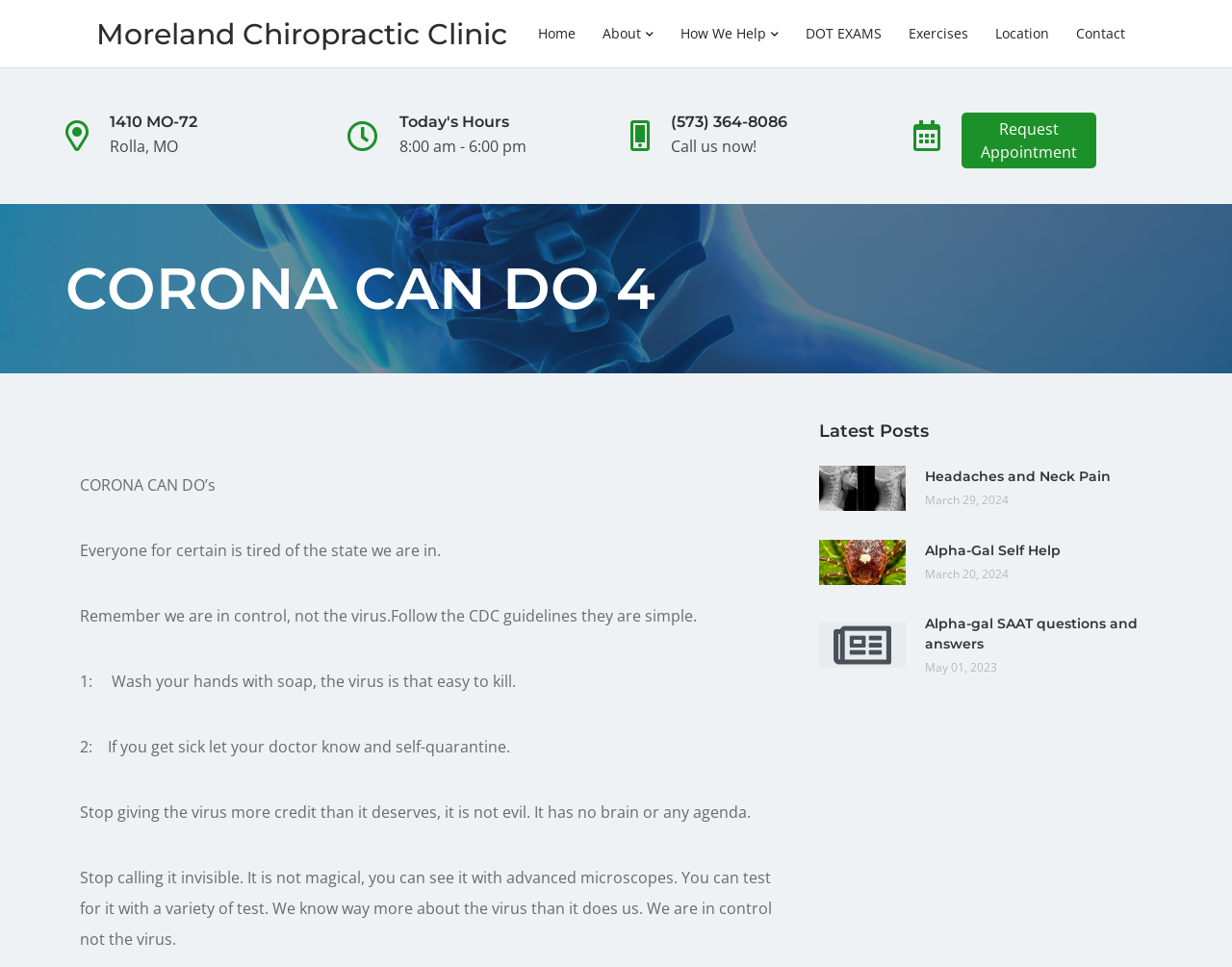Create a detailed summary of all the visual and textual information on the webpage.

This webpage appears to be a chiropractic clinic's website, specifically Moreland Chiropractic Clinic in Rolla, MO. At the top, there is a navigation menu with links to various pages, including "Home", "About", "How We Help", "DOT EXAMS", "Exercises", "Location", and "Contact". 

Below the navigation menu, the clinic's address "1410 MO-72" and city "Rolla, MO" are displayed. The clinic's hours of operation, "8:00 am - 6:00 pm", are listed next to the address. A phone number "(573) 364-8086" is also provided, along with a call-to-action "Call us now!" and a "Request Appointment" link.

The main content of the page is a motivational message about the COVID-19 pandemic, titled "CORONA CAN DO 4". The message encourages readers to take control of their lives, follow CDC guidelines, and not give the virus too much credit. The message is divided into several paragraphs, each with a numbered point, such as washing hands with soap and self-quarantining if sick.

Further down the page, there is a section titled "Latest Posts" with links to several blog posts, including "Headaches and Neck Pain", "Alpha-Gal Self Help", and "Alpha-gal SAAT questions and answers". Each post has a corresponding image and date, ranging from March 2024 to May 2023.